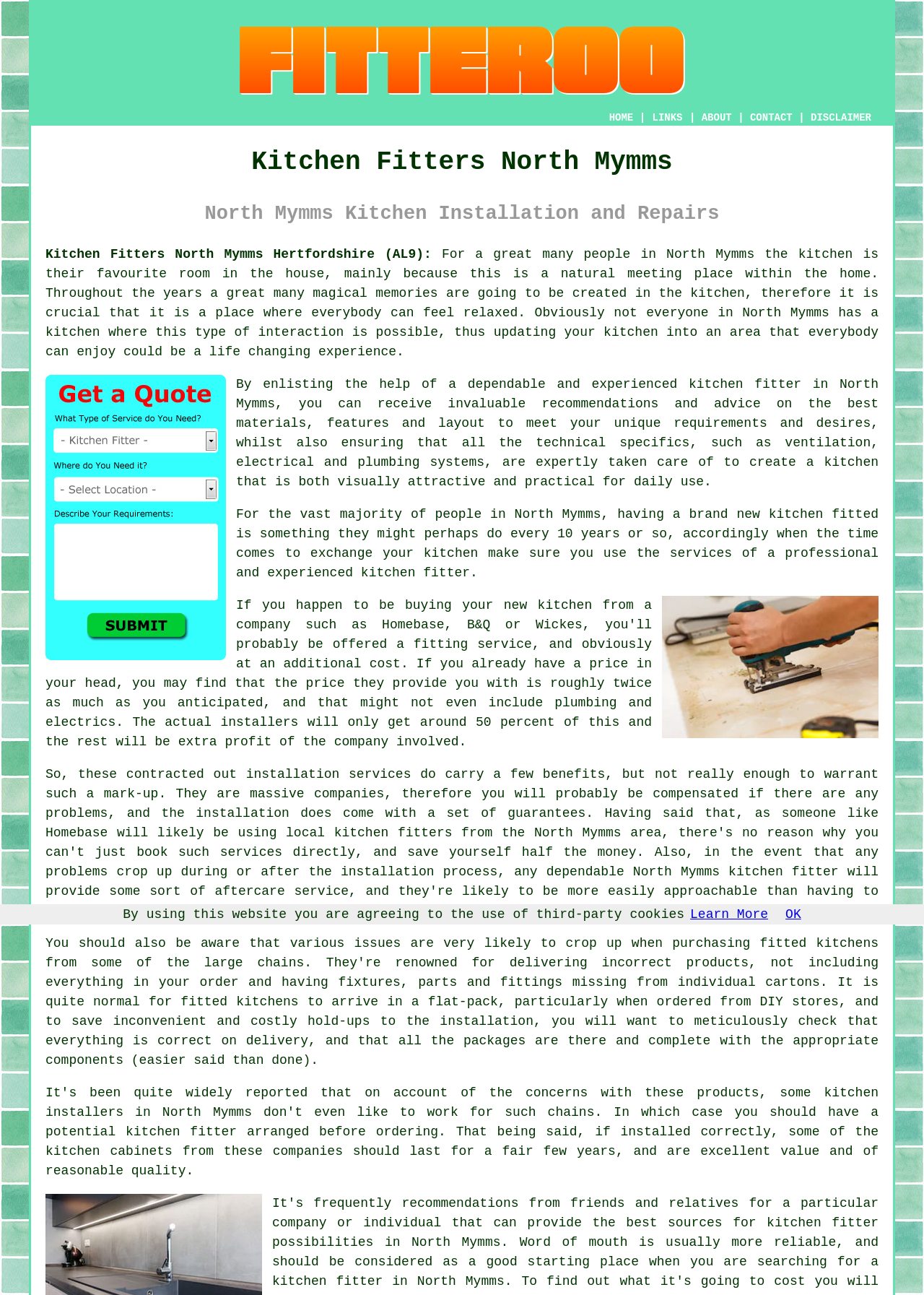Locate and extract the headline of this webpage.

Kitchen Fitters North Mymms